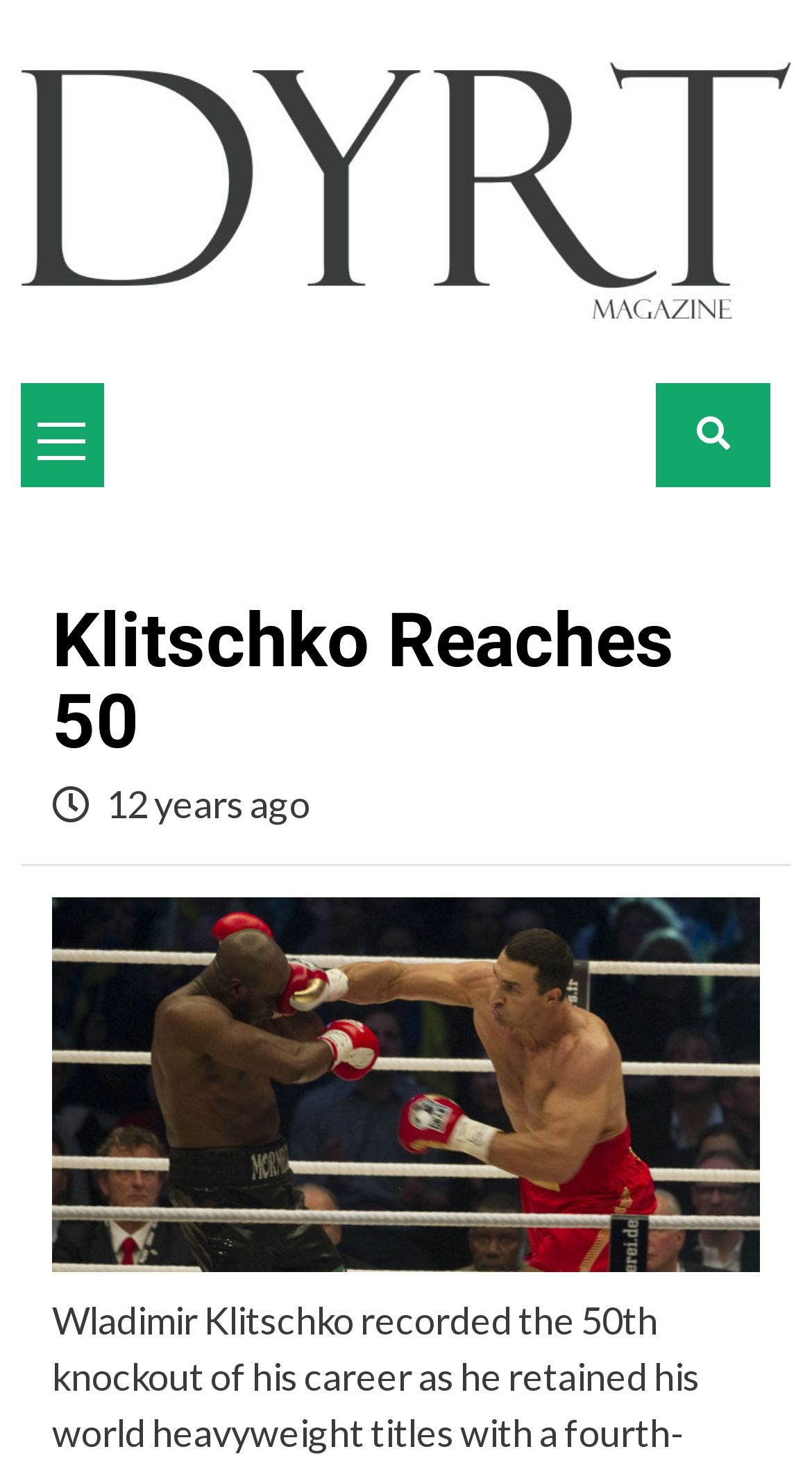What type of content does the website provide?
Using the information from the image, give a concise answer in one word or a short phrase.

Showbiz news